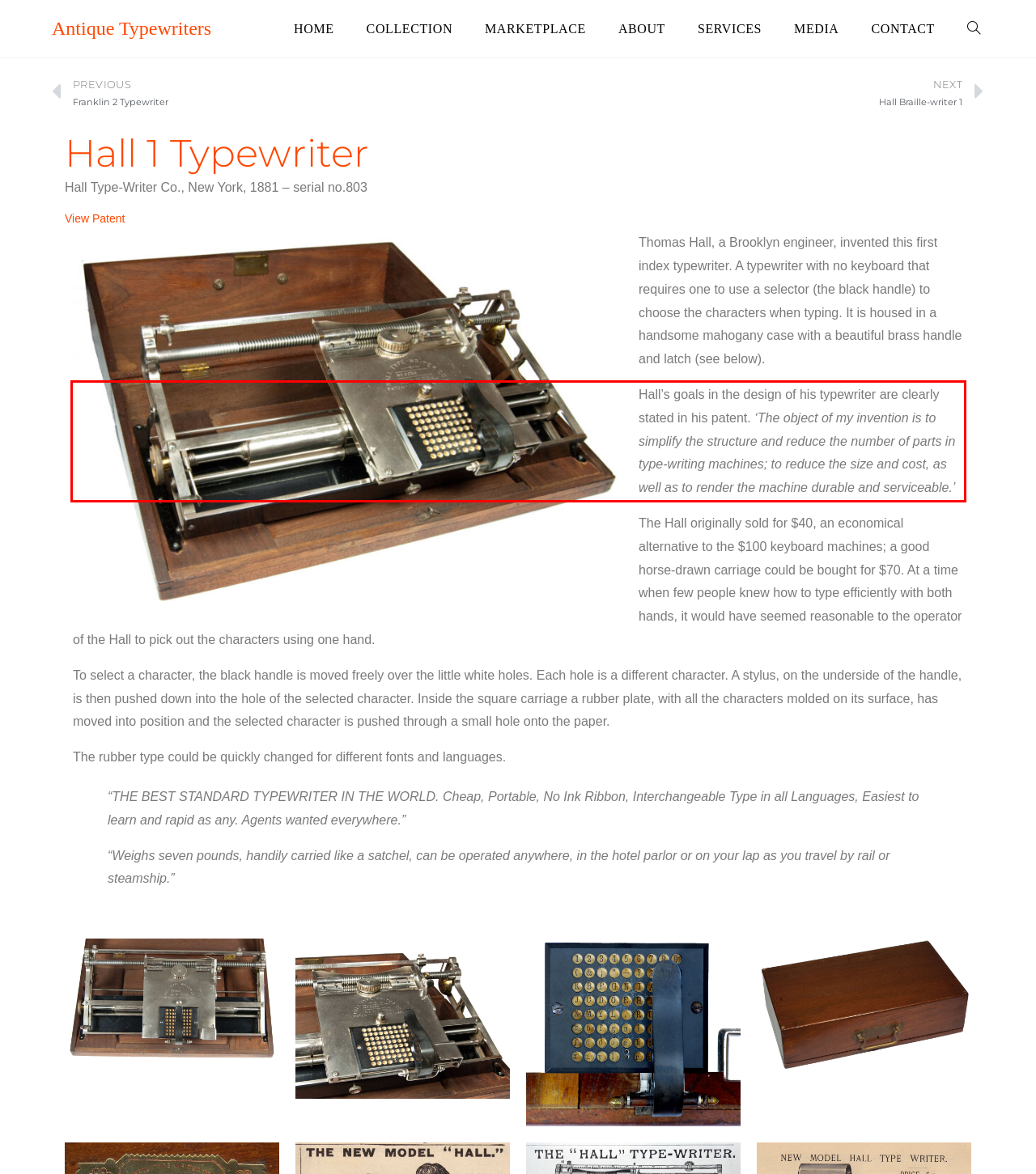You are provided with a screenshot of a webpage that includes a UI element enclosed in a red rectangle. Extract the text content inside this red rectangle.

Hall’s goals in the design of his typewriter are clearly stated in his patent. ‘The object of my invention is to simplify the structure and reduce the number of parts in type-writing machines; to reduce the size and cost, as well as to render the machine durable and serviceable.’